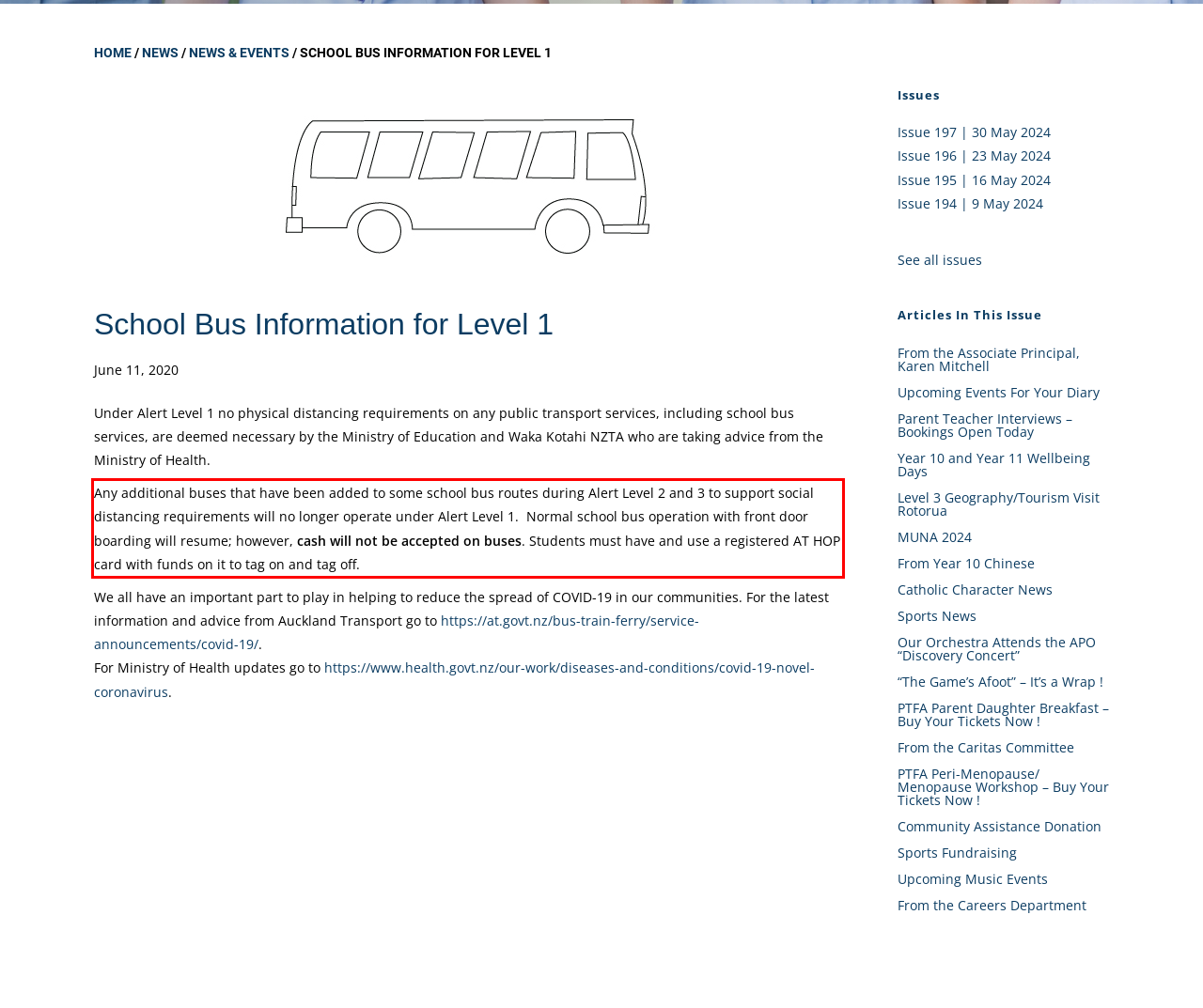In the screenshot of the webpage, find the red bounding box and perform OCR to obtain the text content restricted within this red bounding box.

Any additional buses that have been added to some school bus routes during Alert Level 2 and 3 to support social distancing requirements will no longer operate under Alert Level 1. Normal school bus operation with front door boarding will resume; however, cash will not be accepted on buses. Students must have and use a registered AT HOP card with funds on it to tag on and tag off.